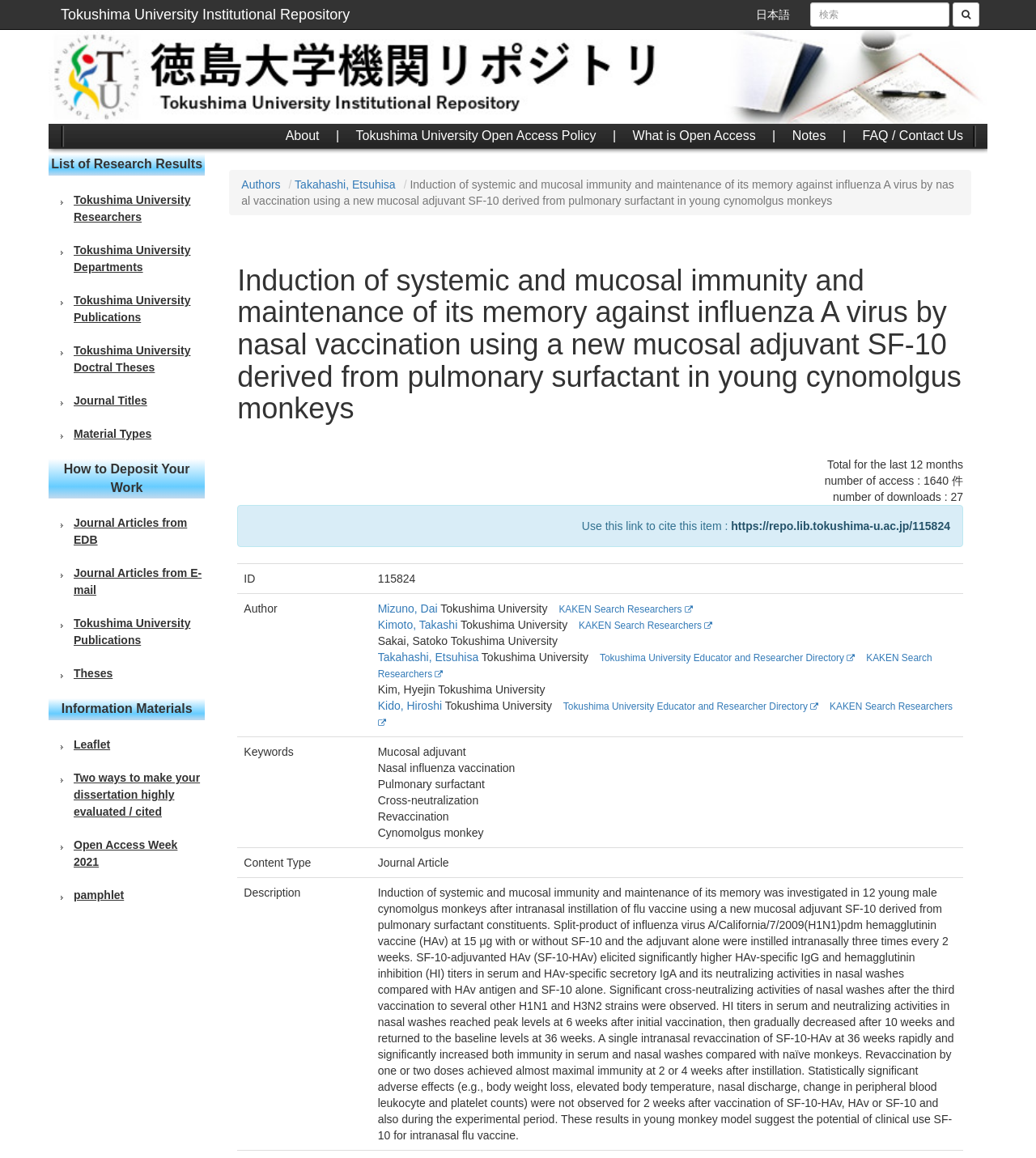Please identify the bounding box coordinates of the element's region that I should click in order to complete the following instruction: "go to Tokushima University Institutional Repository". The bounding box coordinates consist of four float numbers between 0 and 1, i.e., [left, top, right, bottom].

[0.051, 0.0, 0.345, 0.025]